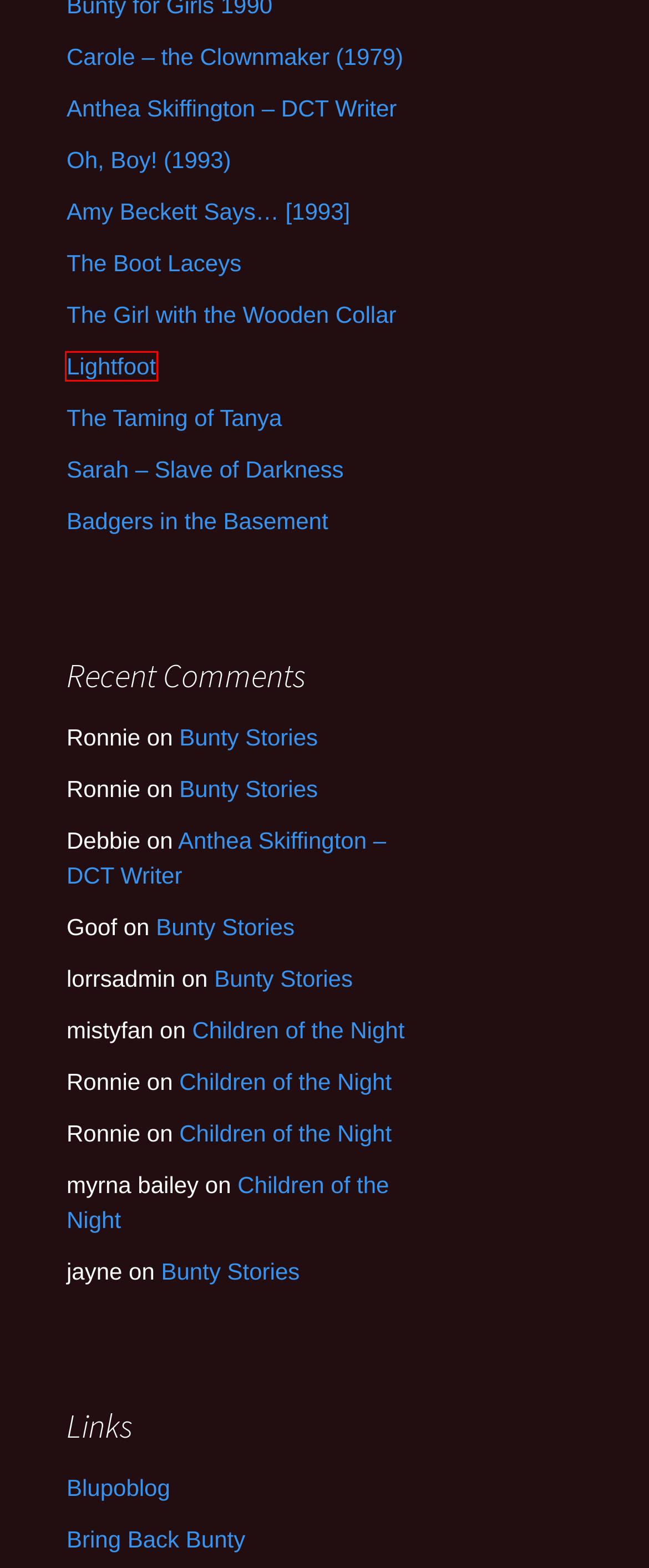You have a screenshot of a webpage with a red rectangle bounding box around an element. Identify the best matching webpage description for the new page that appears after clicking the element in the bounding box. The descriptions are:
A. Anthea Skiffington – DCT Writer | Girls Comics Of Yesterday
B. Carole – the Clownmaker (1979) | Girls Comics Of Yesterday
C. Sarah – Slave of Darkness | Girls Comics Of Yesterday
D. Oh, Boy! (1993) | Girls Comics Of Yesterday
E. Lightfoot | Girls Comics Of Yesterday
F. The Boot Laceys | Girls Comics Of Yesterday
G. Children of the Night | Girls Comics Of Yesterday
H. The Taming of Tanya | Girls Comics Of Yesterday

E